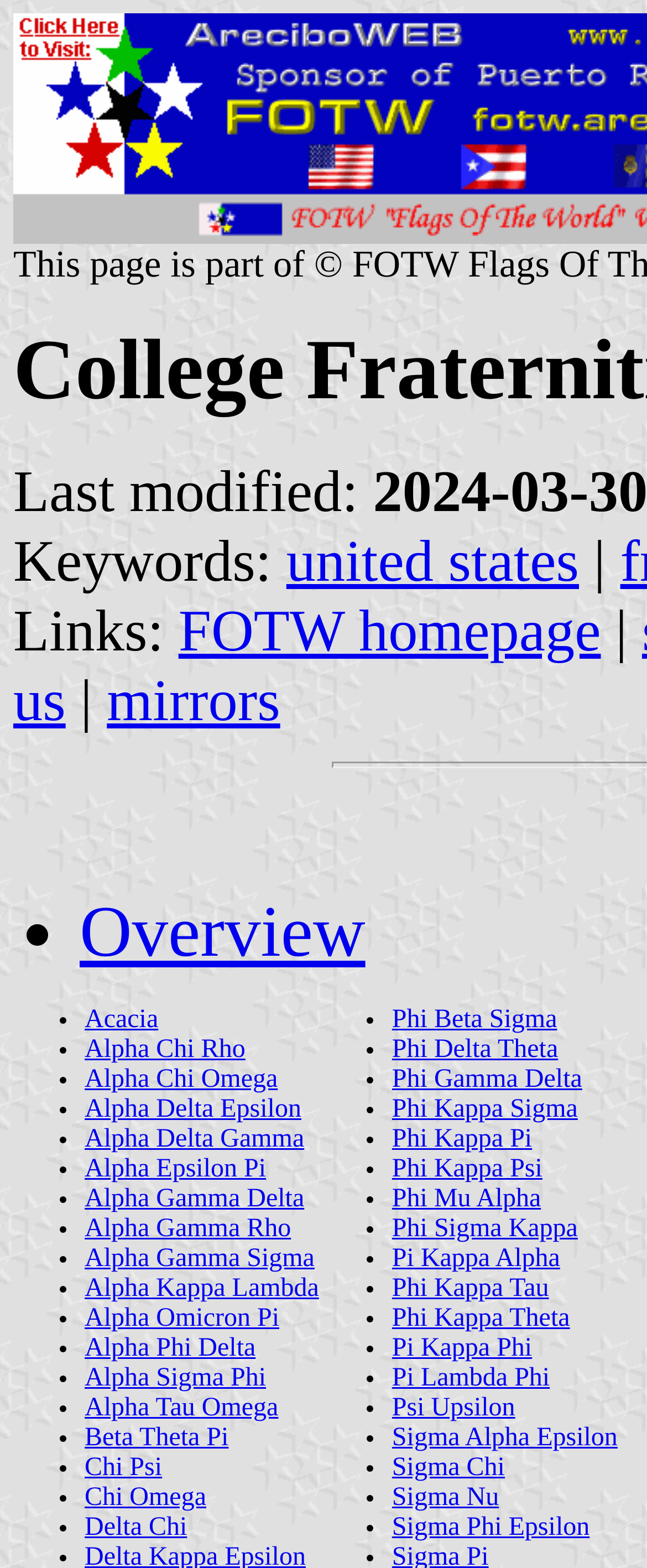Locate the bounding box coordinates of the element that should be clicked to fulfill the instruction: "Visit the Phi Beta Sigma page".

[0.606, 0.641, 0.861, 0.659]